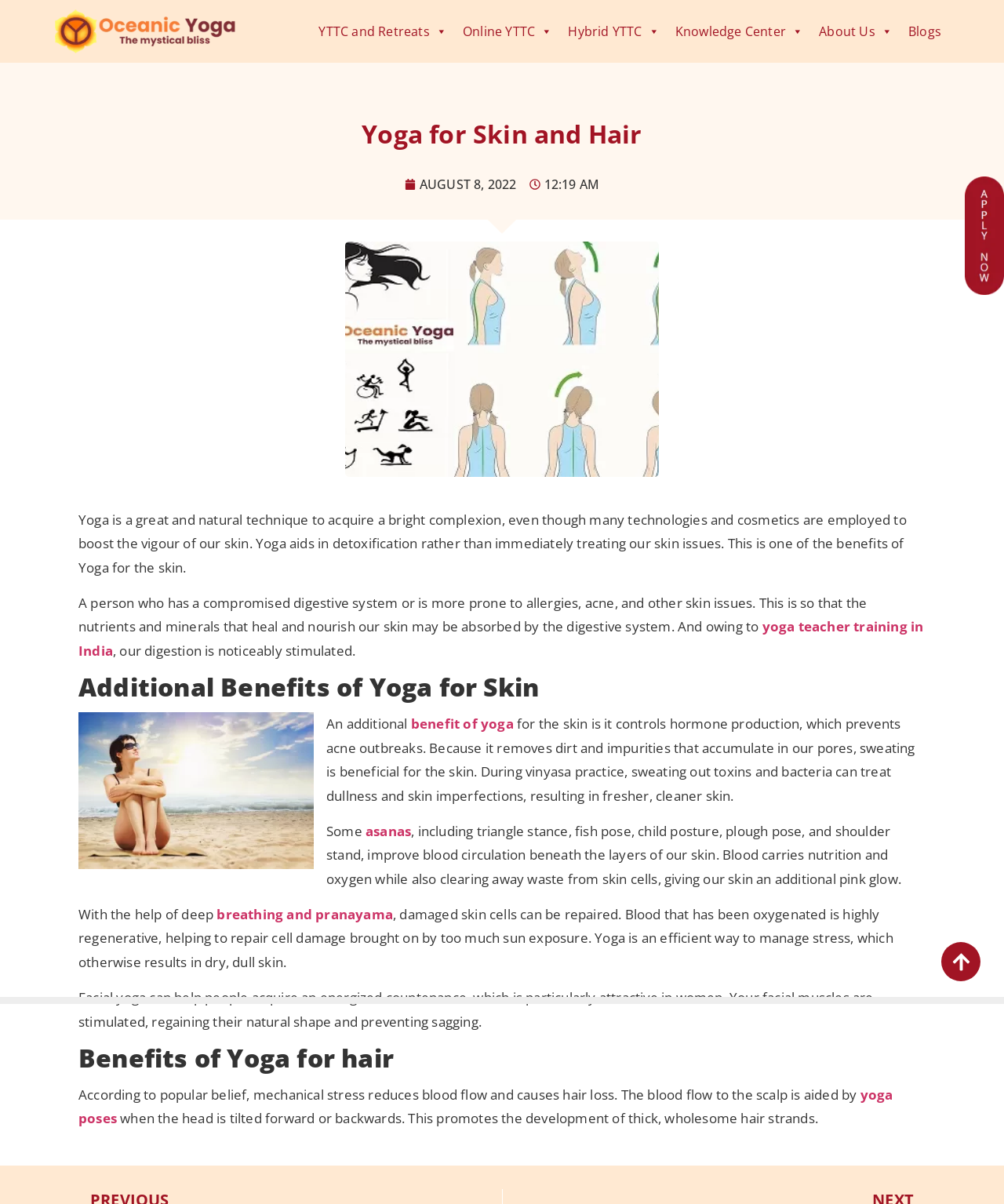Respond to the following question using a concise word or phrase: 
What is the topic of the webpage?

Yoga for Skin and Hair